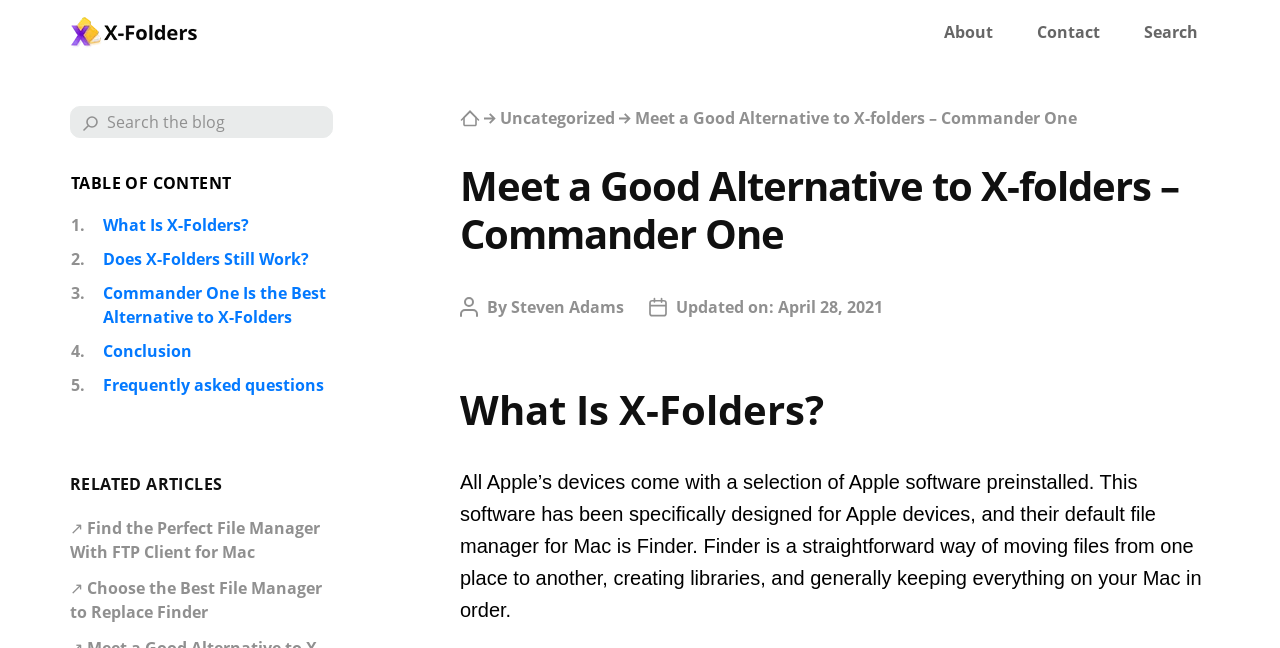Find the bounding box coordinates for the area that must be clicked to perform this action: "View 'RELATED ARTICLES'".

[0.055, 0.728, 0.26, 0.765]